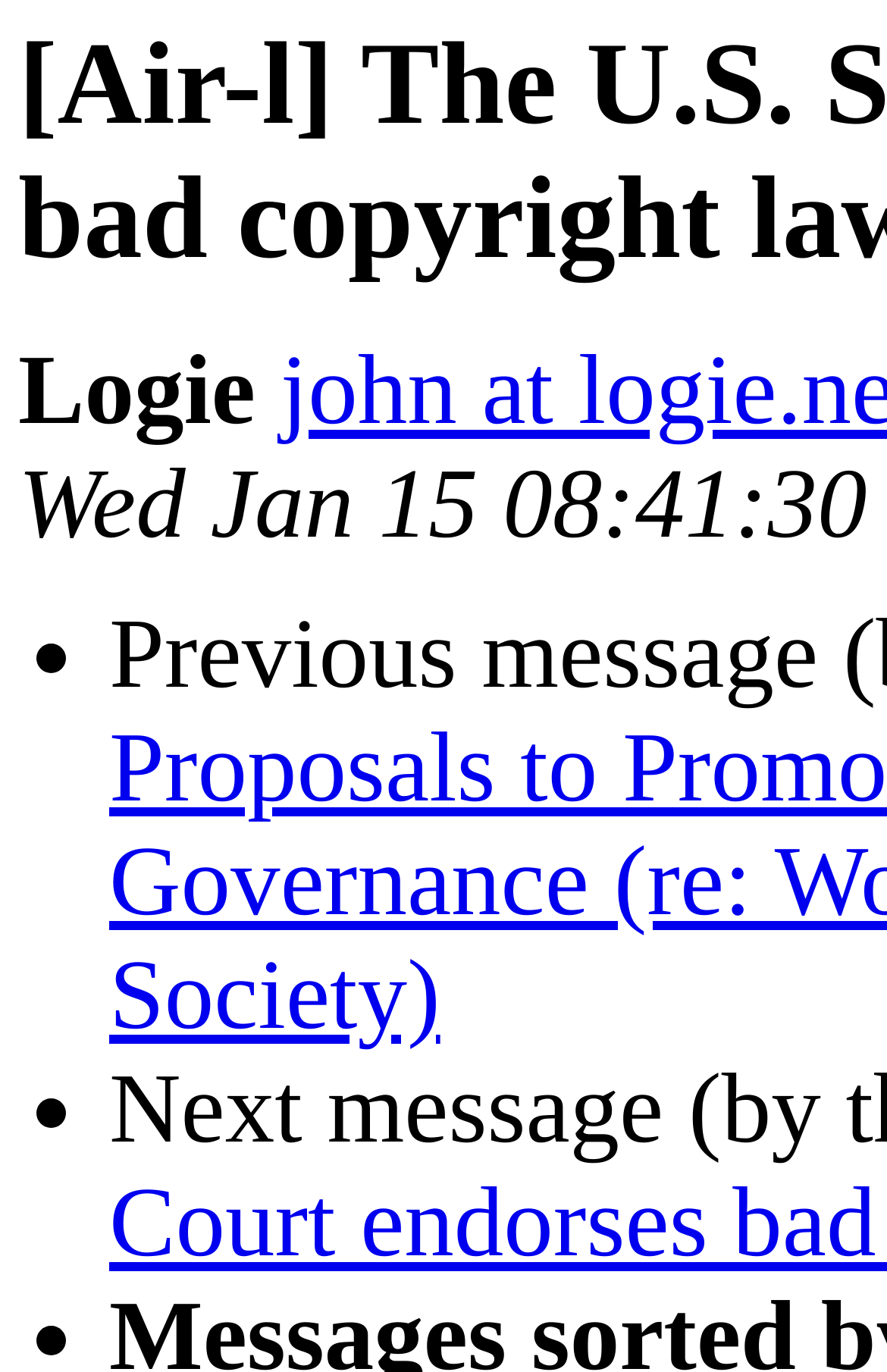Please find and give the text of the main heading on the webpage.

[Air-l] The U.S. Supreme Court endorses bad copyright law